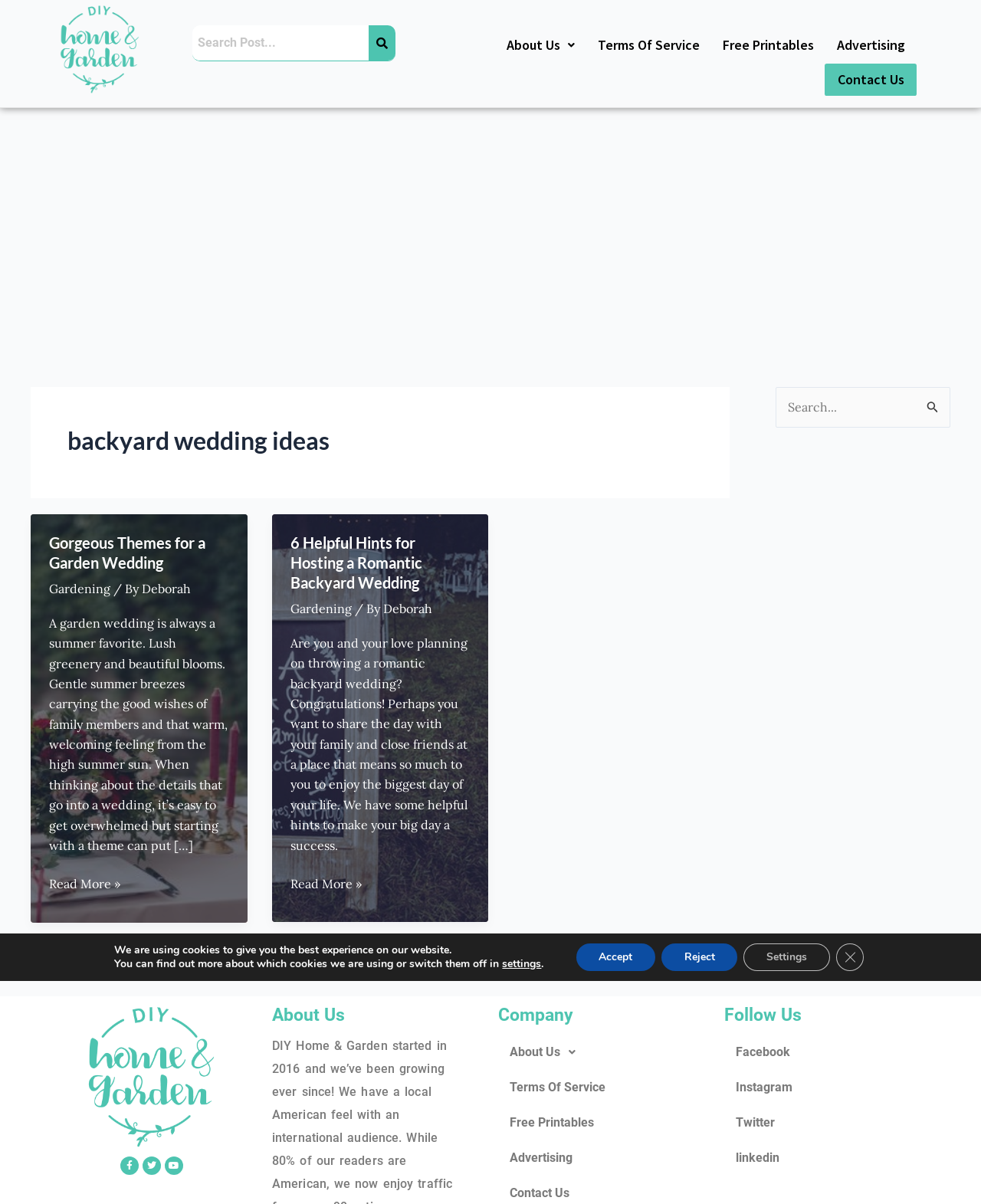Carefully examine the image and provide an in-depth answer to the question: What is the format of the articles on this webpage?

The articles on this webpage follow a format of an image followed by a heading, text, and a 'Read More' link, indicating that the format is a combination of image and text.